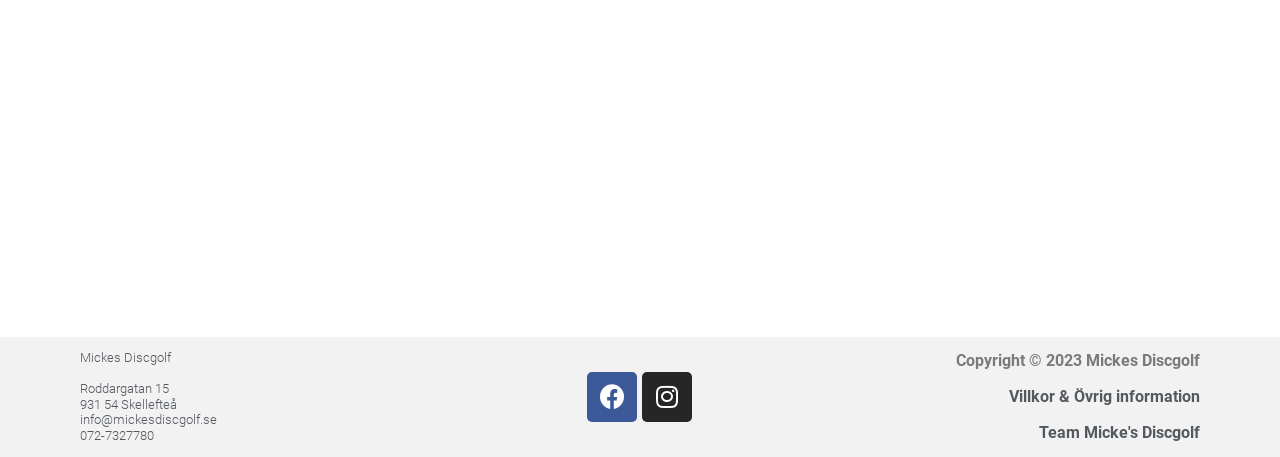How many logos are displayed at the top?
Using the image as a reference, give a one-word or short phrase answer.

4